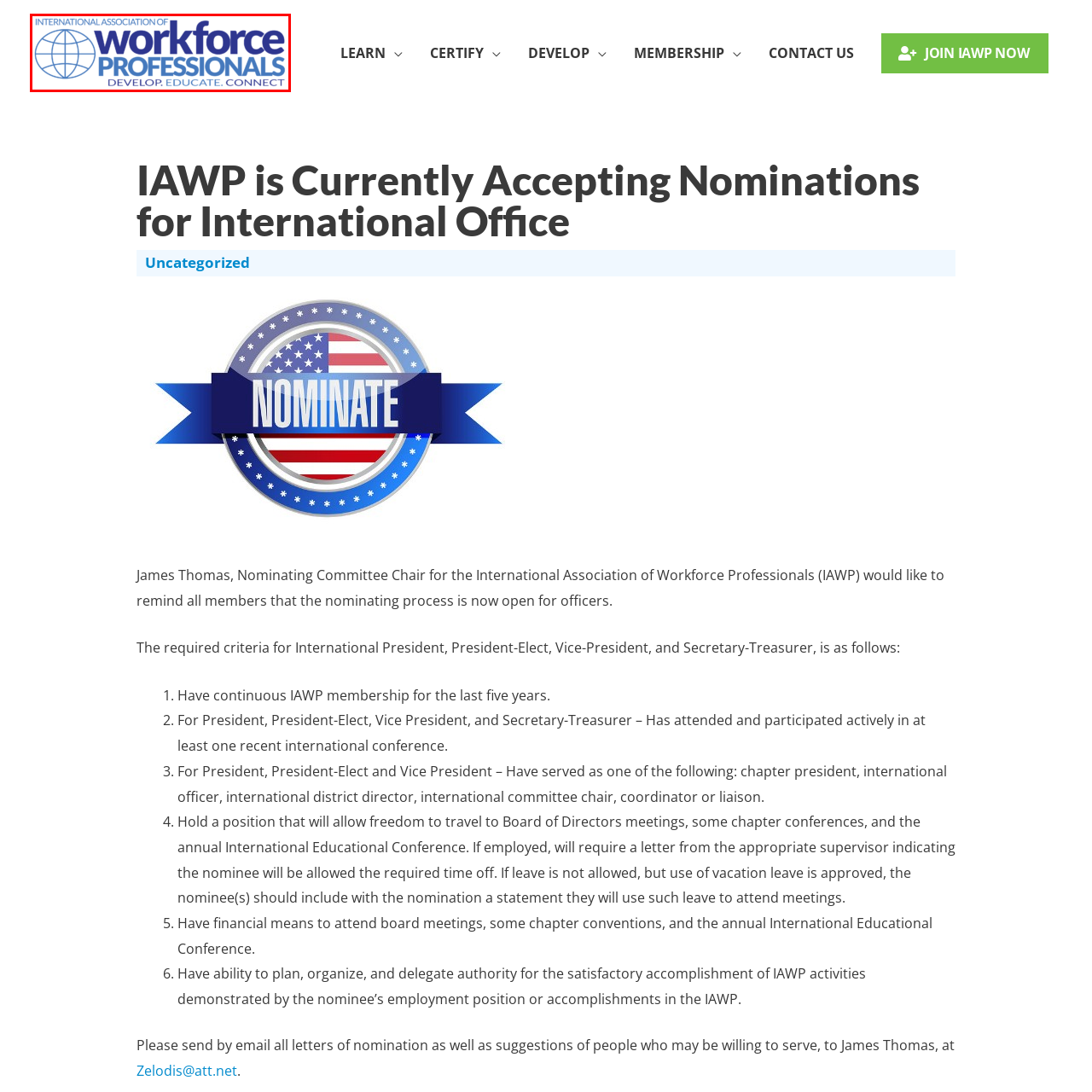Describe in detail the image that is highlighted by the red bounding box.

The image features the logo of the International Association of Workforce Professionals (IAWP). The logo prominently displays a stylized globe, symbolizing the global reach of the organization, alongside the text "INTERNATIONAL ASSOCIATION OF WORKFORCE PROFESSIONALS" in bold, blue typography. Below the main title, the phrases "DEVELOP. EDUCATE. CONNECT." are emphasized in a smaller font, highlighting the organization's mission to enhance professional development, education, and networking among workforce professionals. This visual identity reflects the IAWP's commitment to fostering a global community dedicated to workforce excellence.